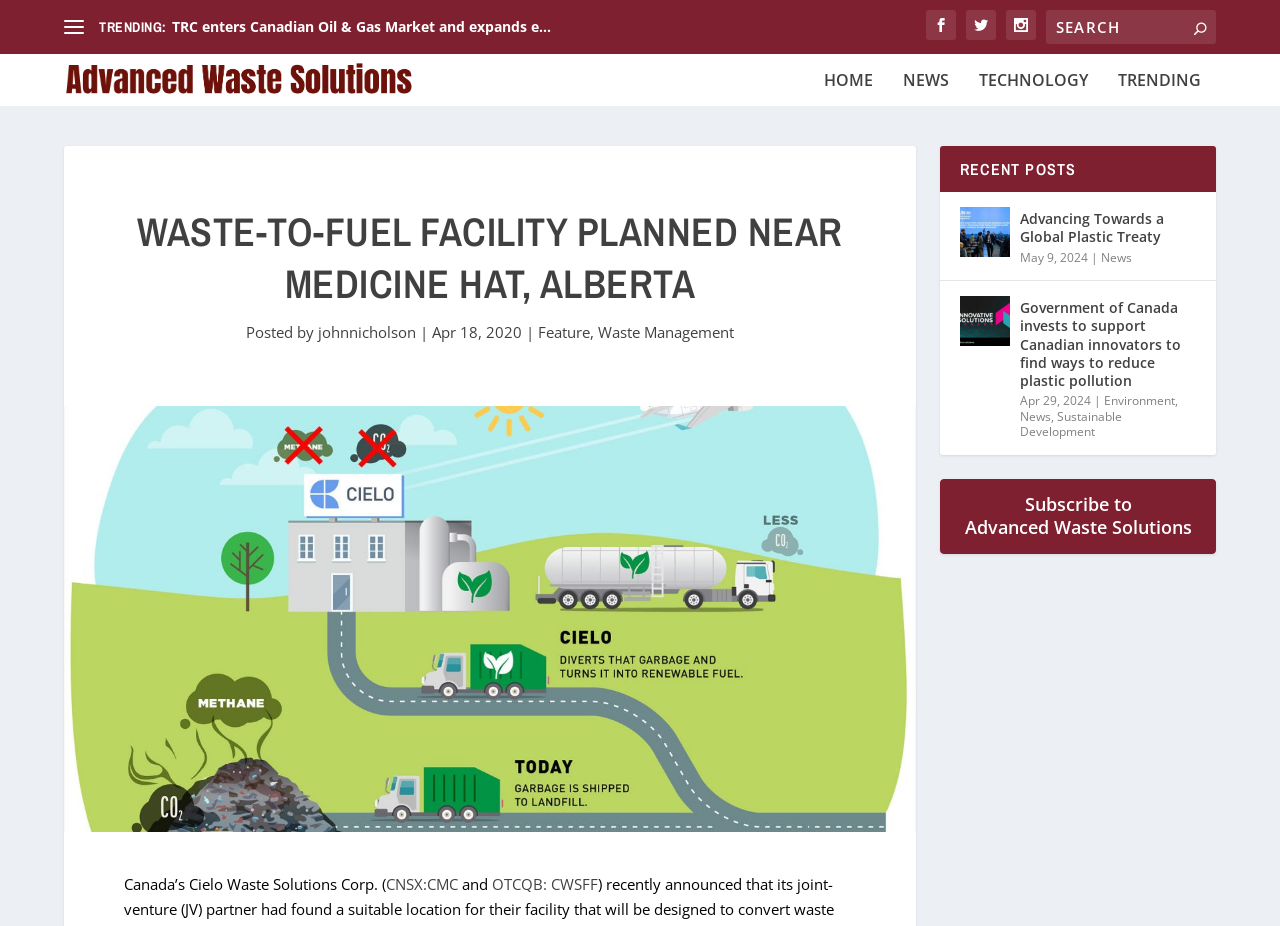Identify the bounding box coordinates for the UI element described as: "CNSX:CMC".

[0.302, 0.944, 0.358, 0.965]